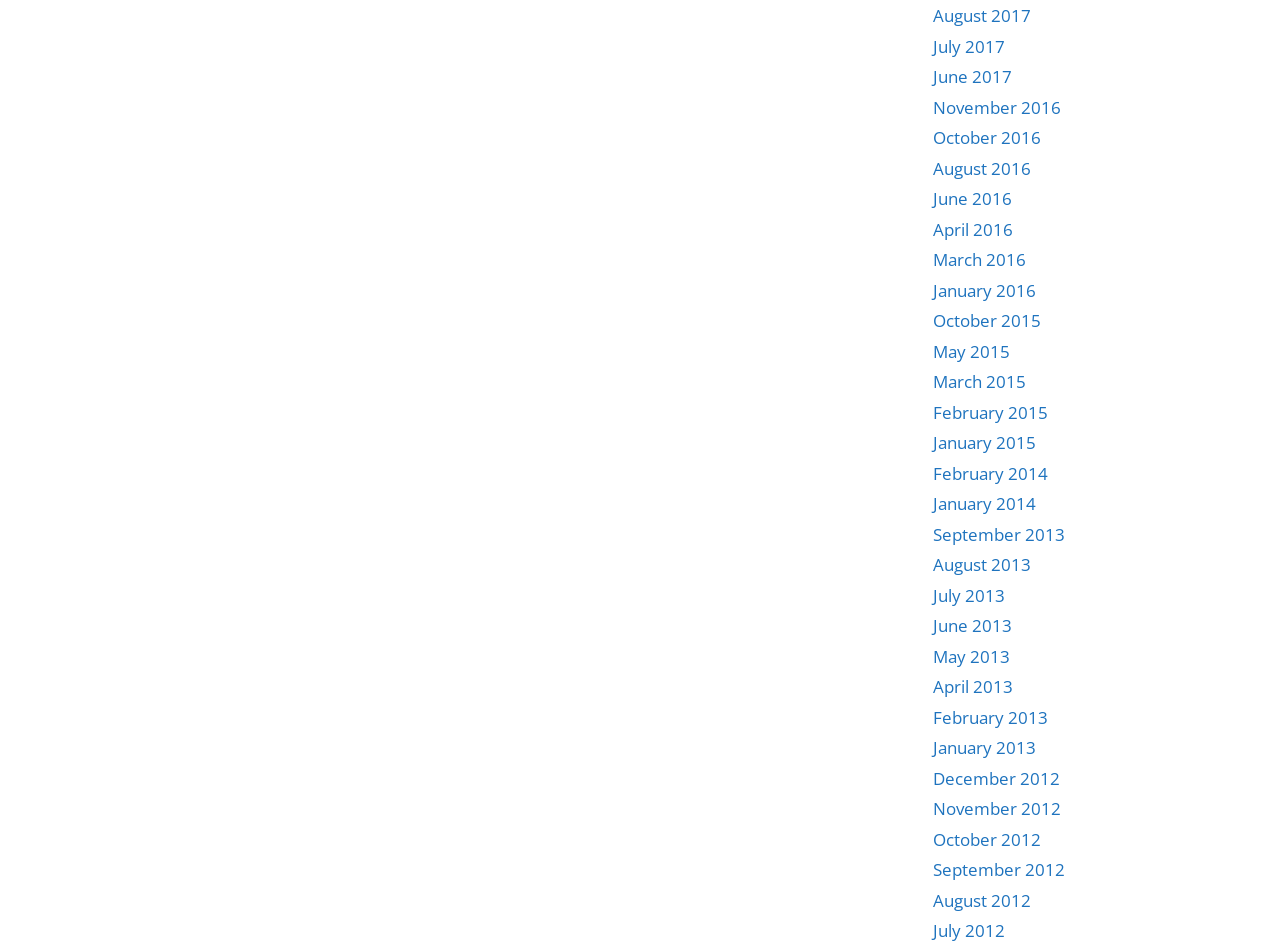Please mark the clickable region by giving the bounding box coordinates needed to complete this instruction: "view August 2017".

[0.729, 0.004, 0.805, 0.029]